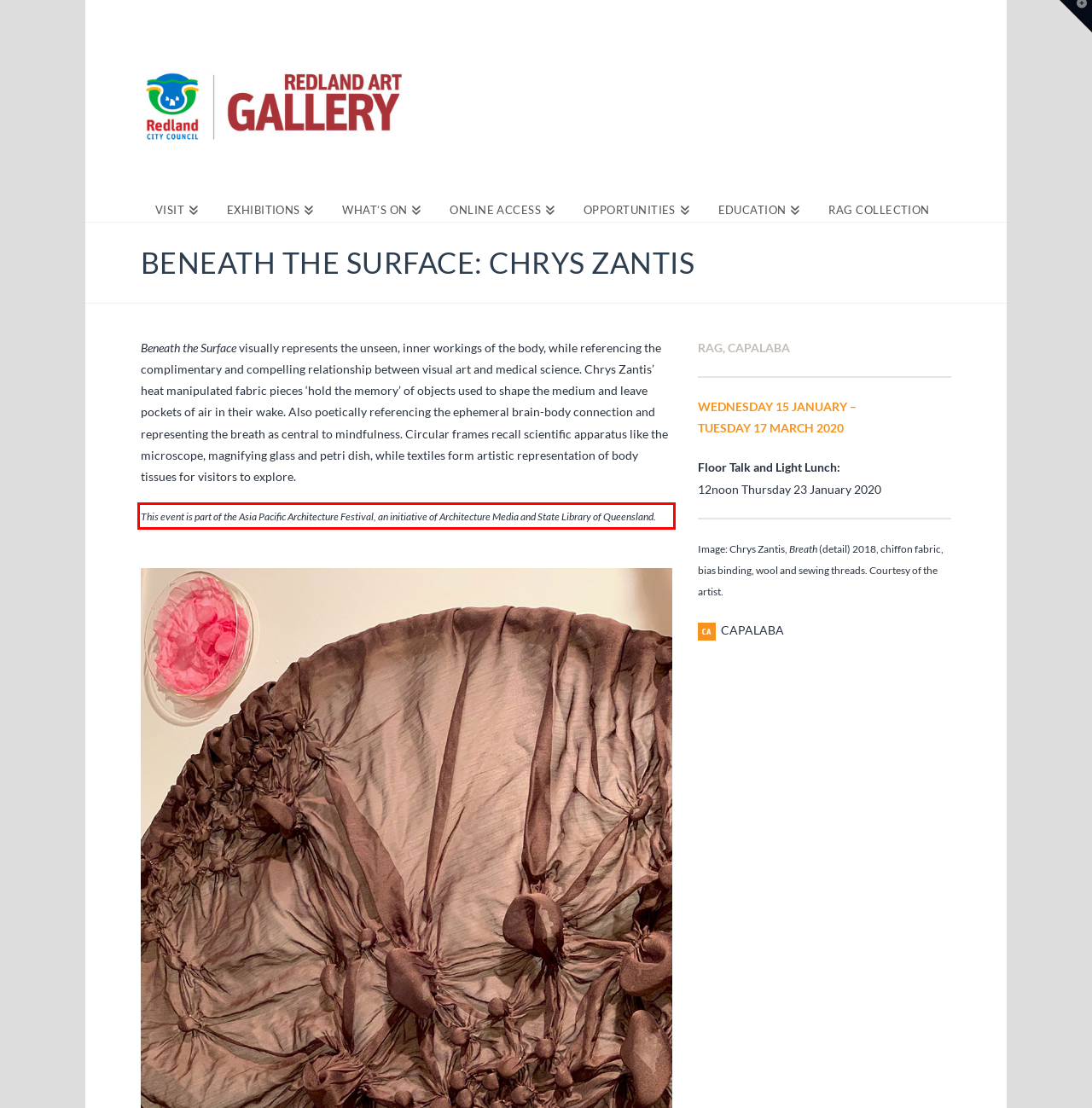By examining the provided screenshot of a webpage, recognize the text within the red bounding box and generate its text content.

This event is part of the Asia Pacific Architecture Festival, an initiative of Architecture Media and State Library of Queensland.